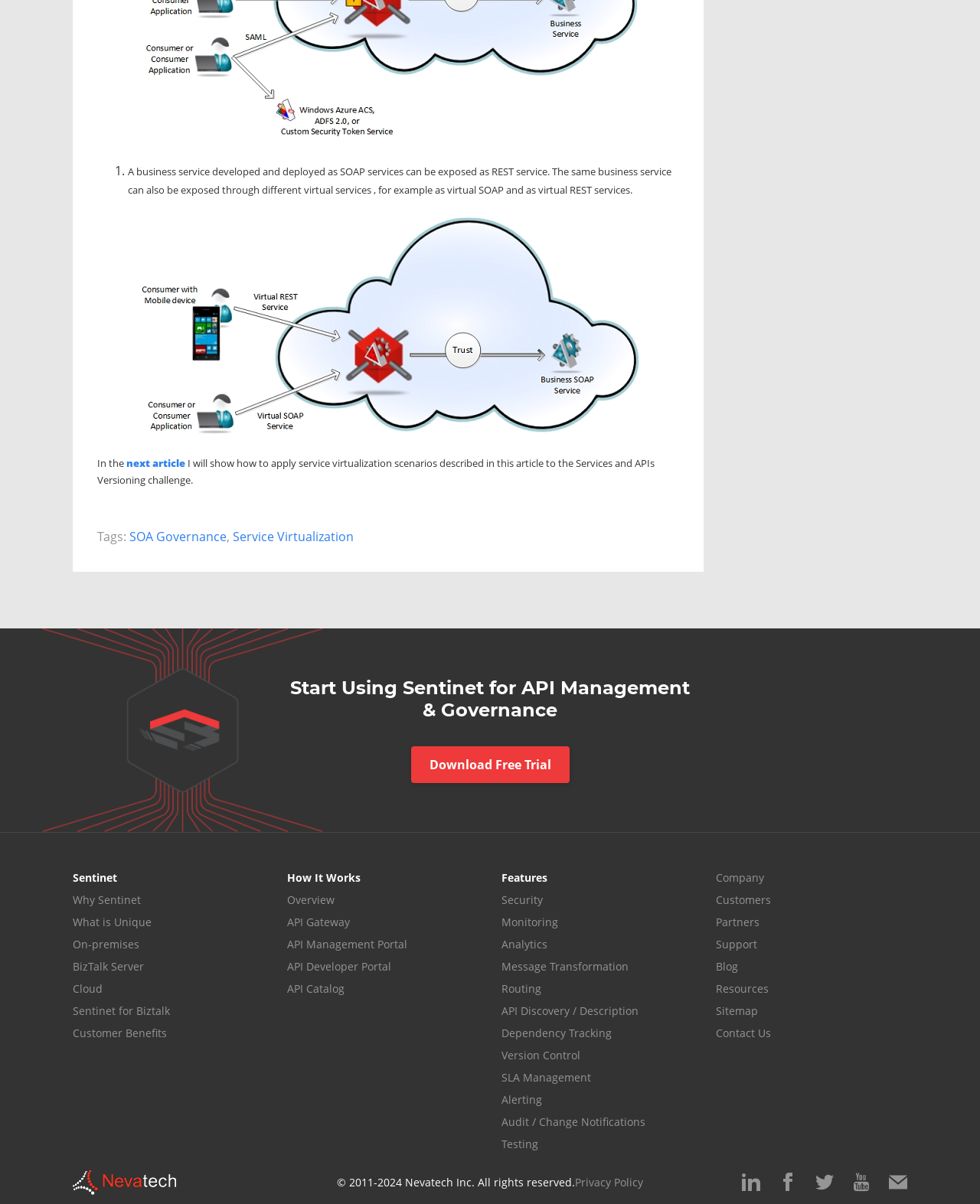What is the main topic of the article?
Kindly offer a detailed explanation using the data available in the image.

The main topic of the article can be determined by reading the first sentence of the article, which mentions 'A business service developed and deployed as SOAP services can be exposed as REST service.' This sentence indicates that the article is discussing service virtualization.